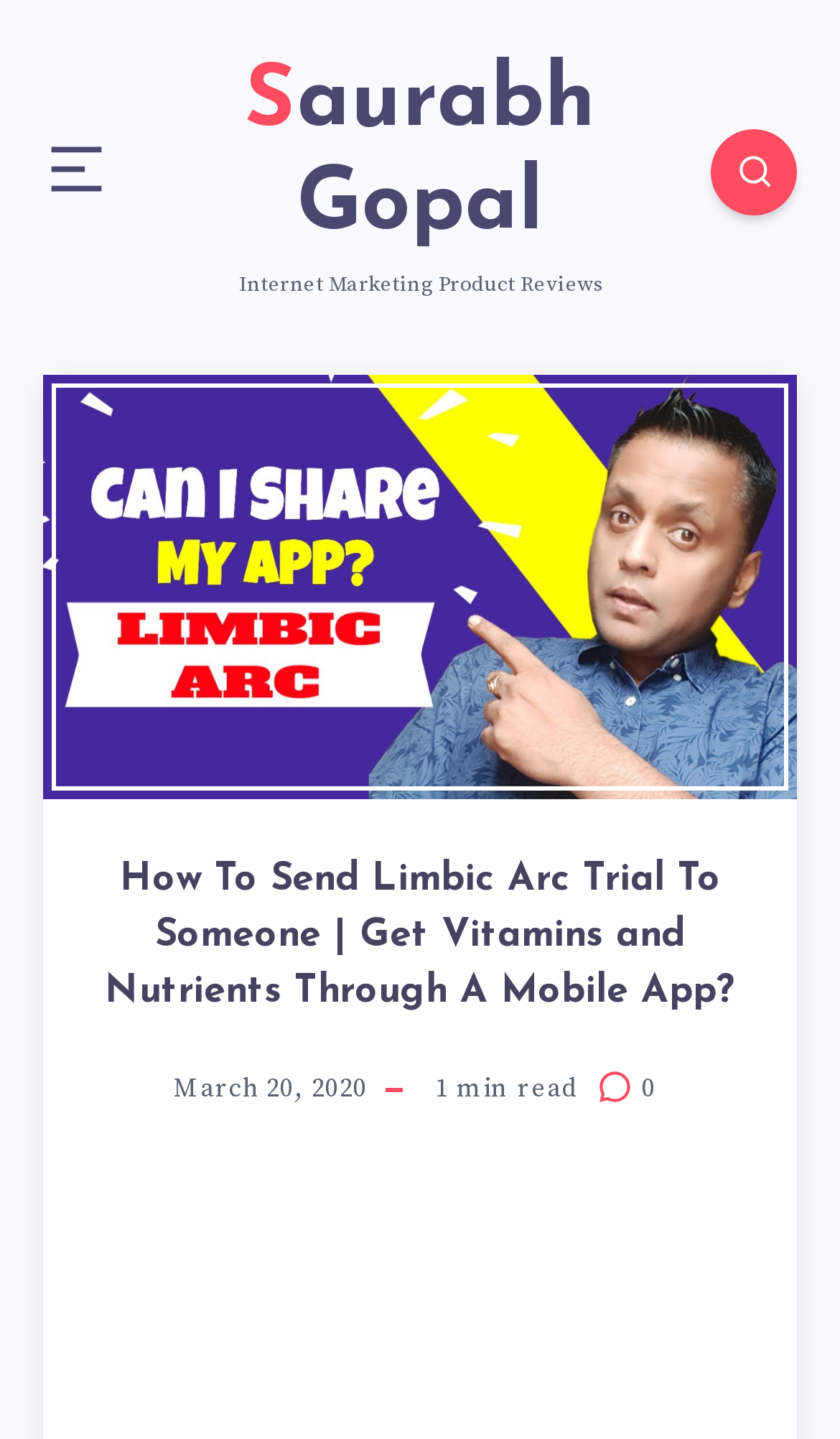Please specify the bounding box coordinates in the format (top-left x, top-left y, bottom-right x, bottom-right y), with values ranging from 0 to 1. Identify the bounding box for the UI component described as follows: parent_node: Saurabh Gopal

[0.846, 0.089, 0.949, 0.149]